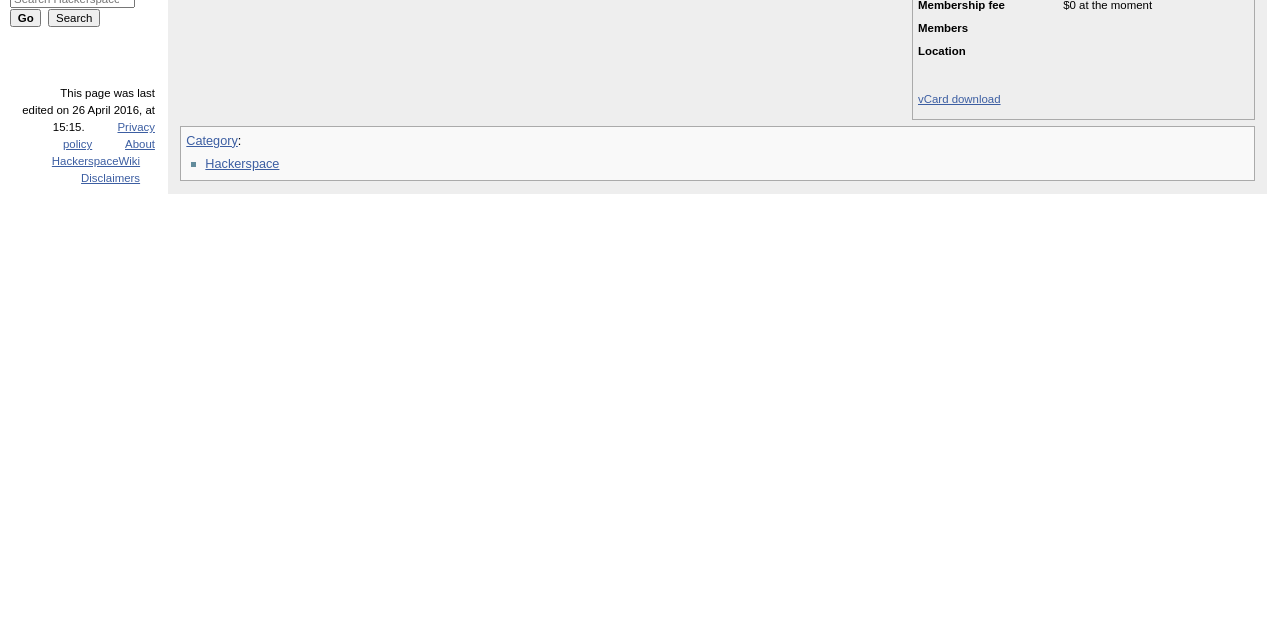Extract the bounding box coordinates for the UI element described as: "Disclaimers".

[0.063, 0.269, 0.109, 0.288]